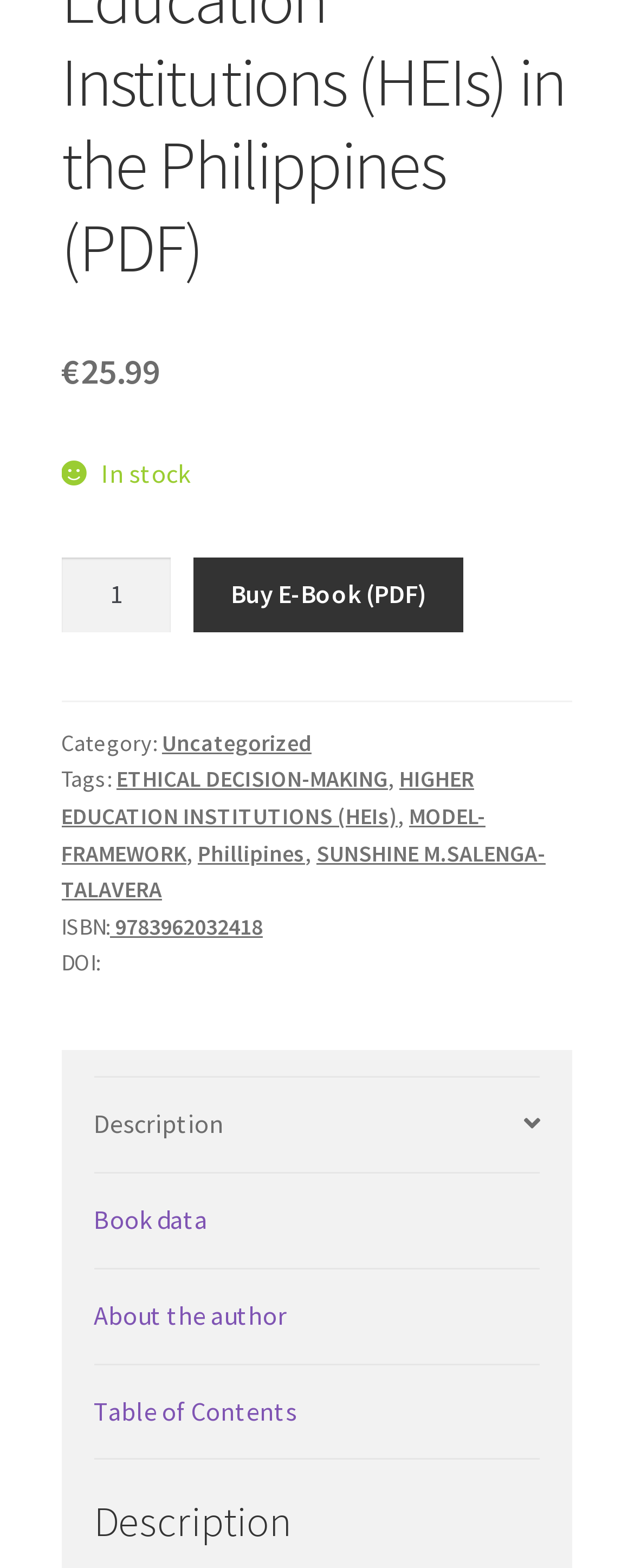Identify the bounding box of the UI element that matches this description: "Phillipines".

[0.312, 0.534, 0.481, 0.553]